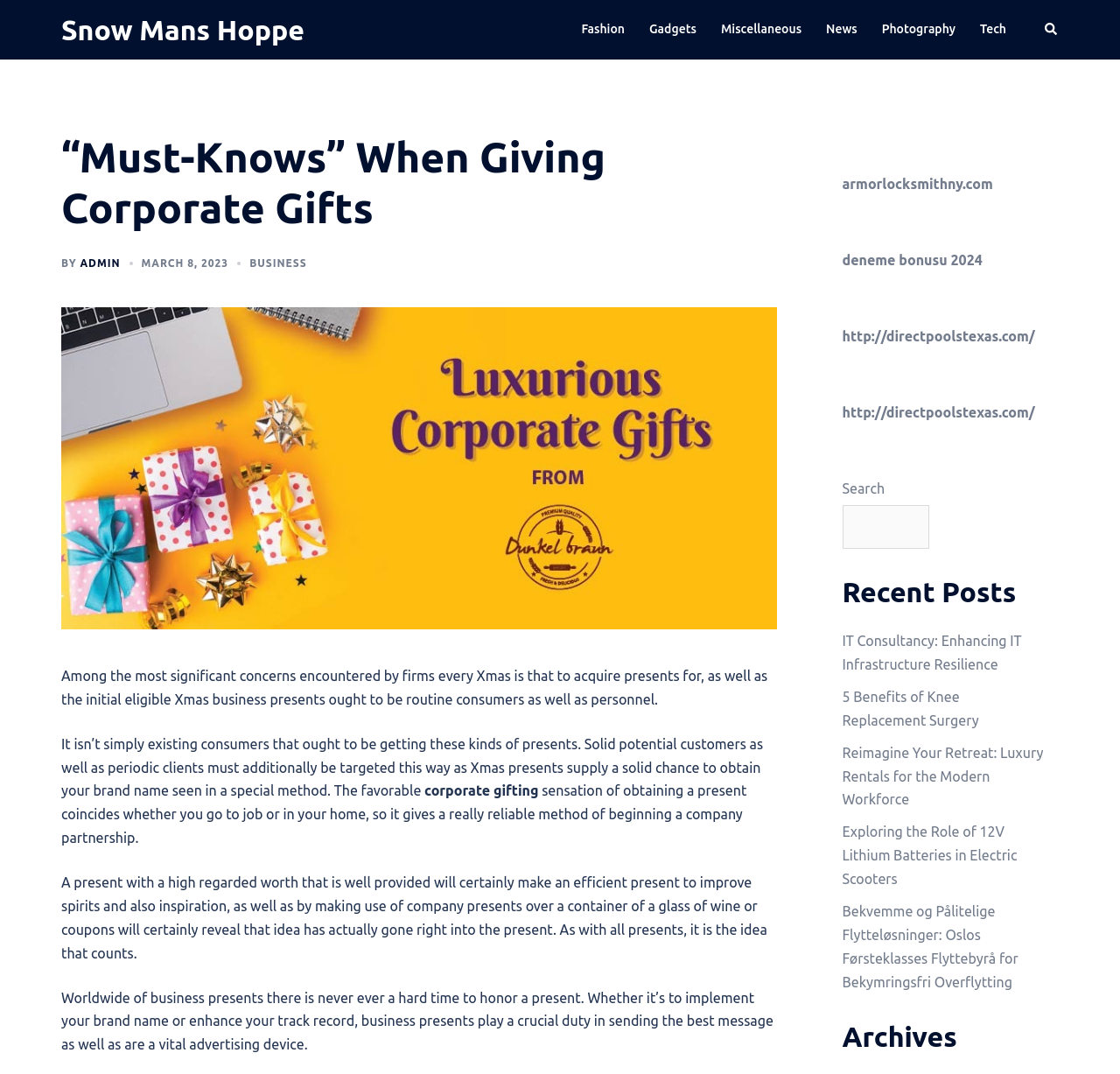Can you identify the bounding box coordinates of the clickable region needed to carry out this instruction: 'Visit the 'Fashion' page'? The coordinates should be four float numbers within the range of 0 to 1, stated as [left, top, right, bottom].

[0.519, 0.018, 0.558, 0.037]